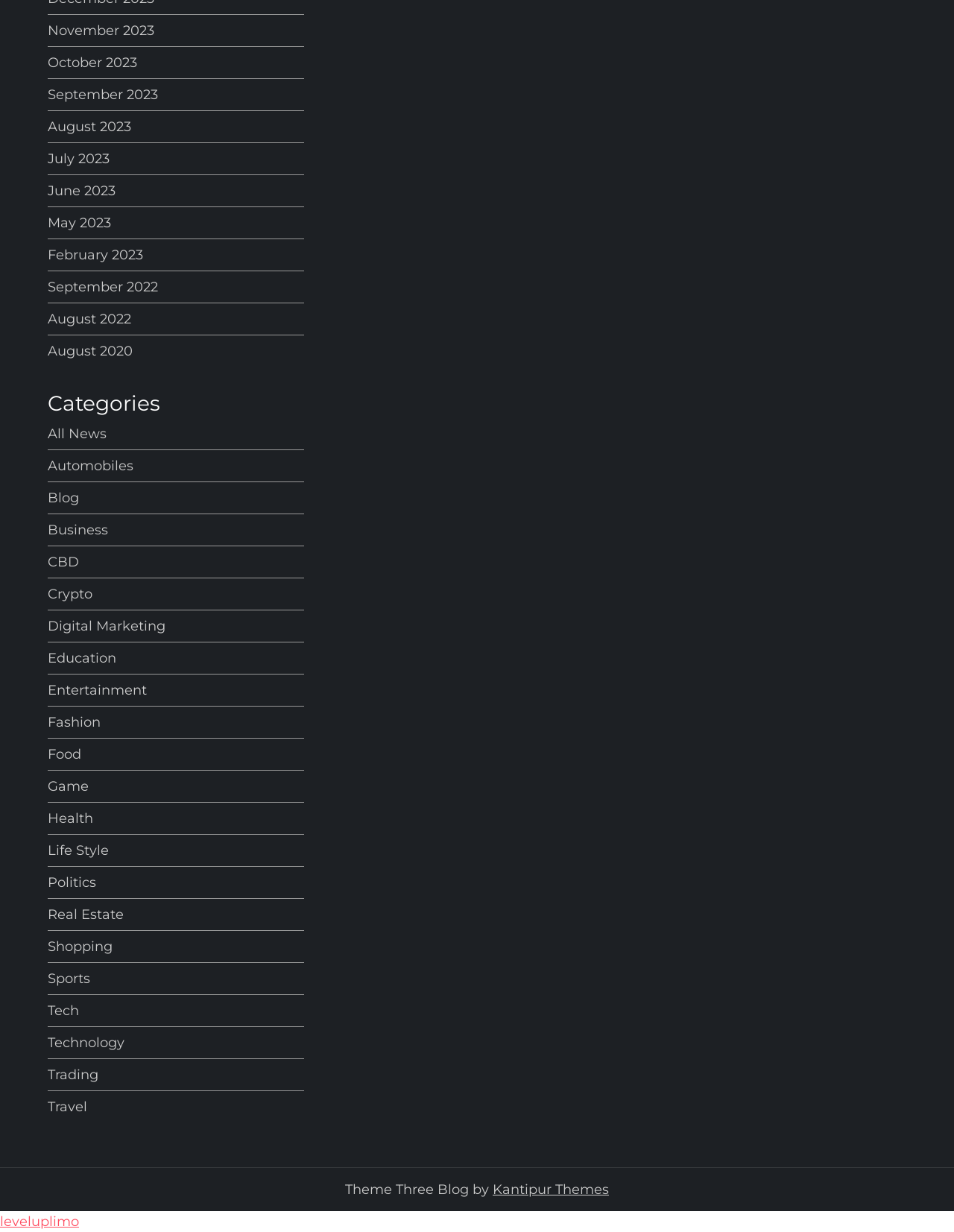Please analyze the image and give a detailed answer to the question:
How many categories are available?

I counted the number of links under the 'Categories' heading, which are 'All News', 'Automobiles', 'Blog', and so on, up to 'Travel'. There are 21 links in total.